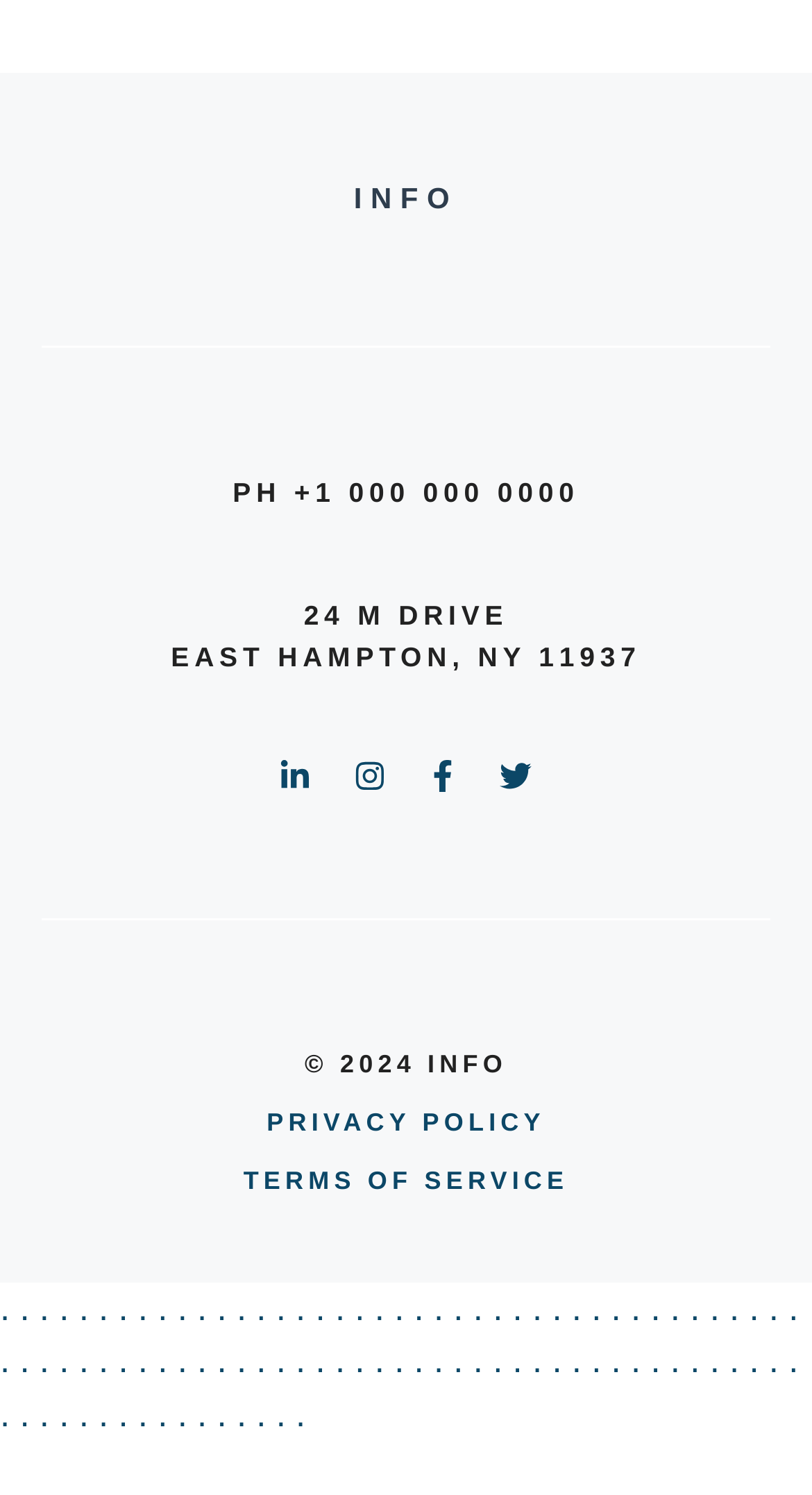Determine the bounding box coordinates of the target area to click to execute the following instruction: "Click on TERMS OF SERVICE."

[0.3, 0.777, 0.7, 0.802]